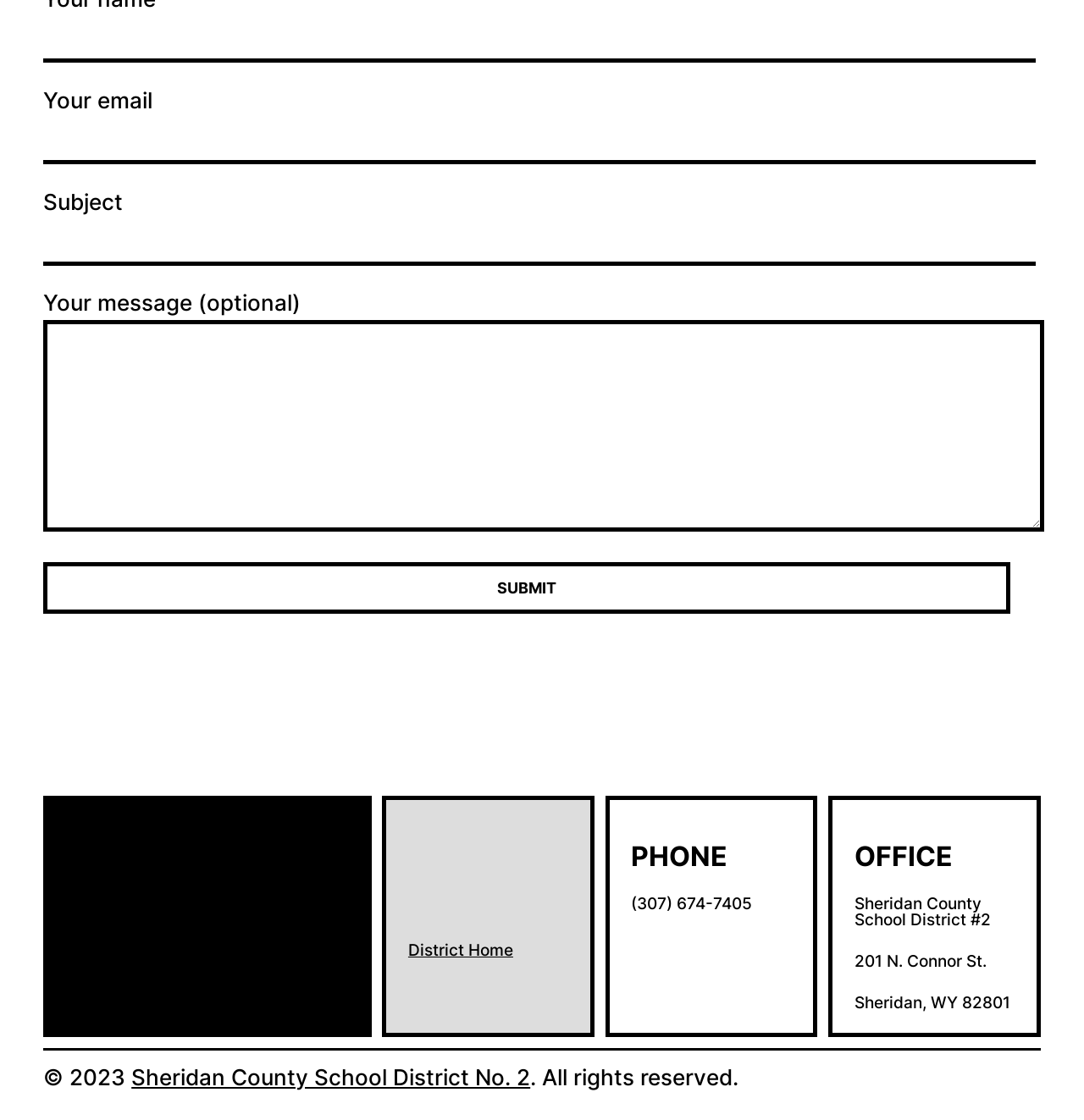Show the bounding box coordinates of the element that should be clicked to complete the task: "Visit the District Home page".

[0.377, 0.839, 0.473, 0.857]